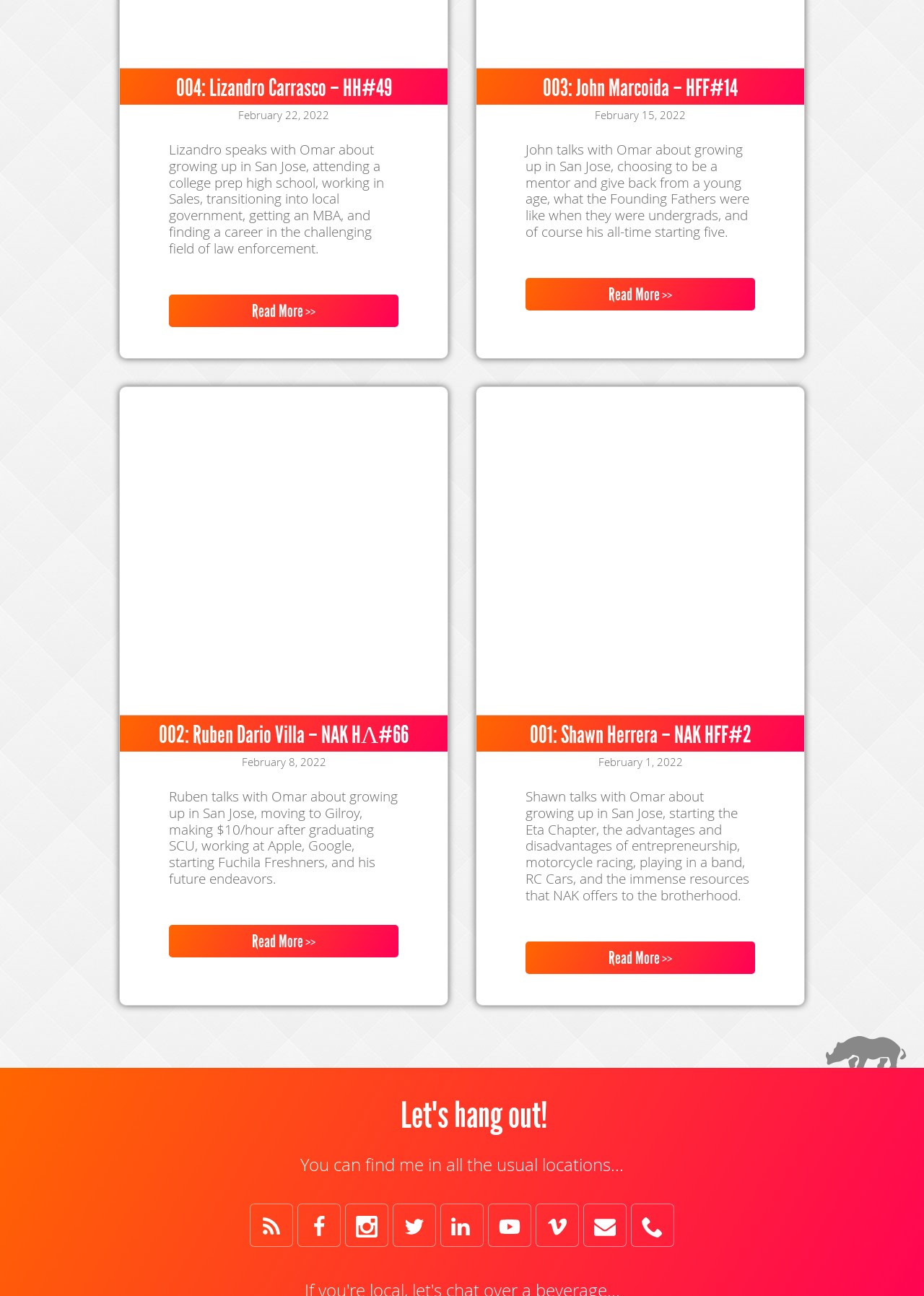Please reply with a single word or brief phrase to the question: 
How many social media links are there?

7